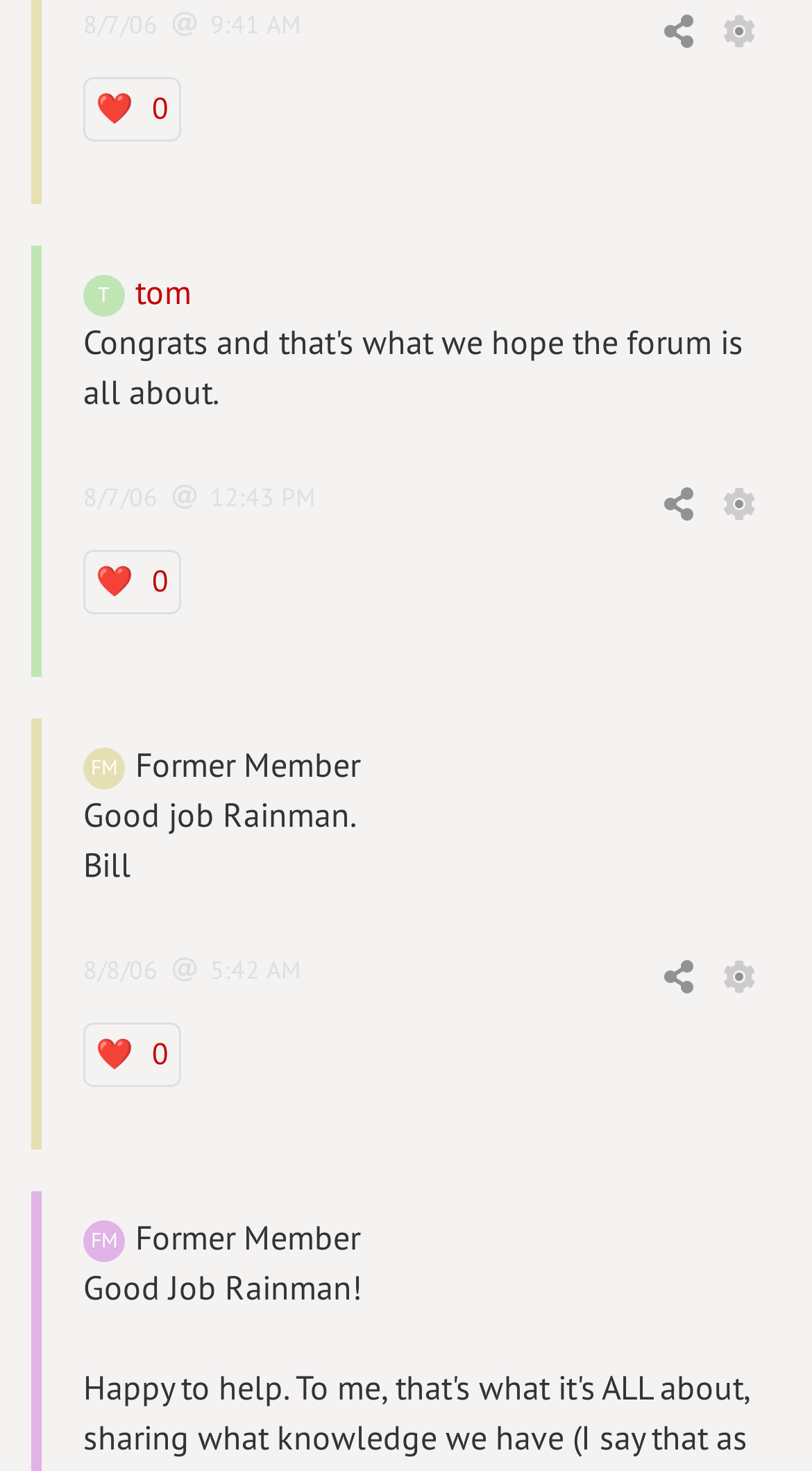Find and specify the bounding box coordinates that correspond to the clickable region for the instruction: "View tom's profile".

[0.103, 0.184, 0.167, 0.212]